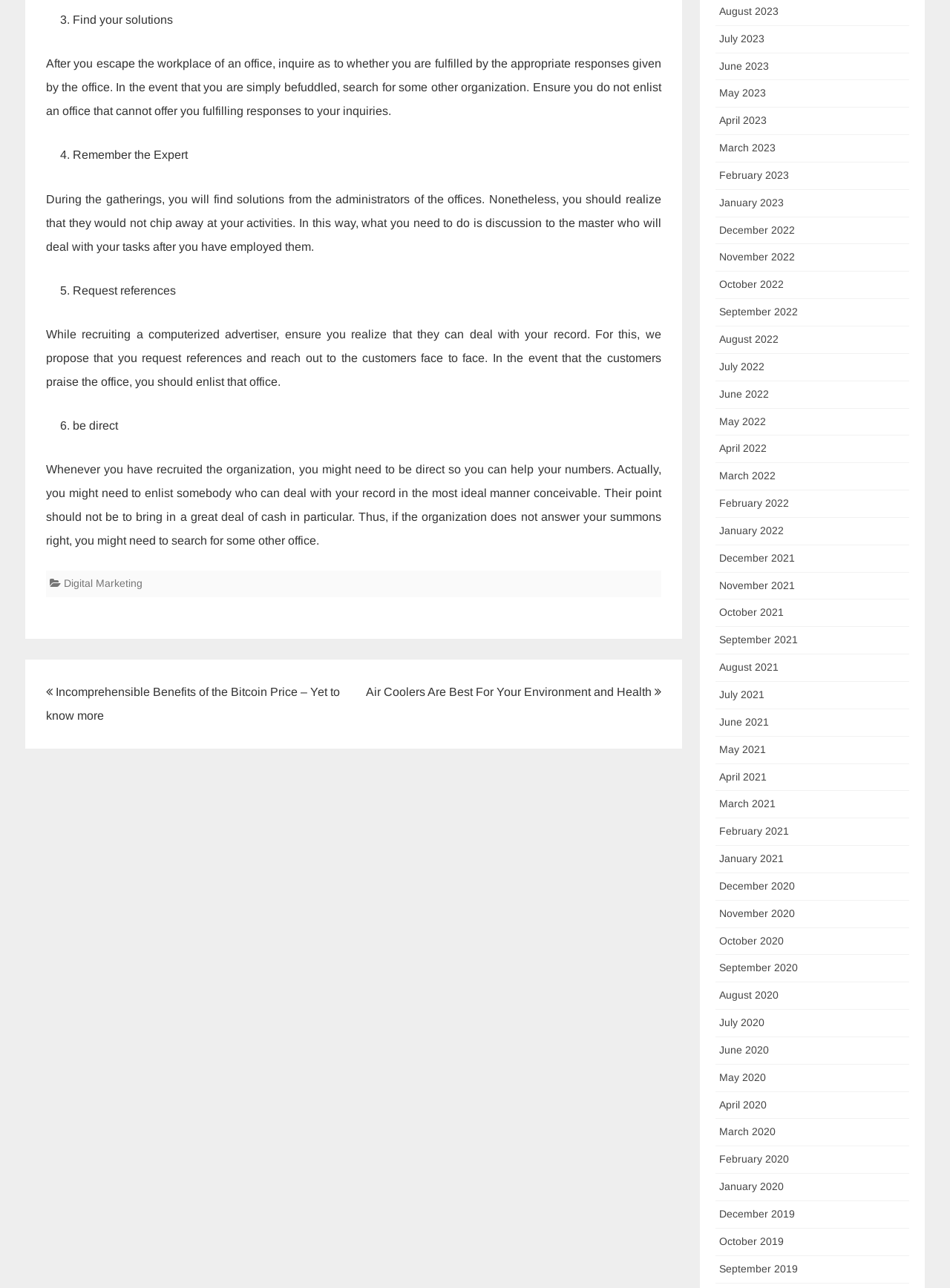Determine the bounding box coordinates of the UI element described below. Use the format (top-left x, top-left y, bottom-right x, bottom-right y) with floating point numbers between 0 and 1: June 2022

[0.757, 0.301, 0.809, 0.31]